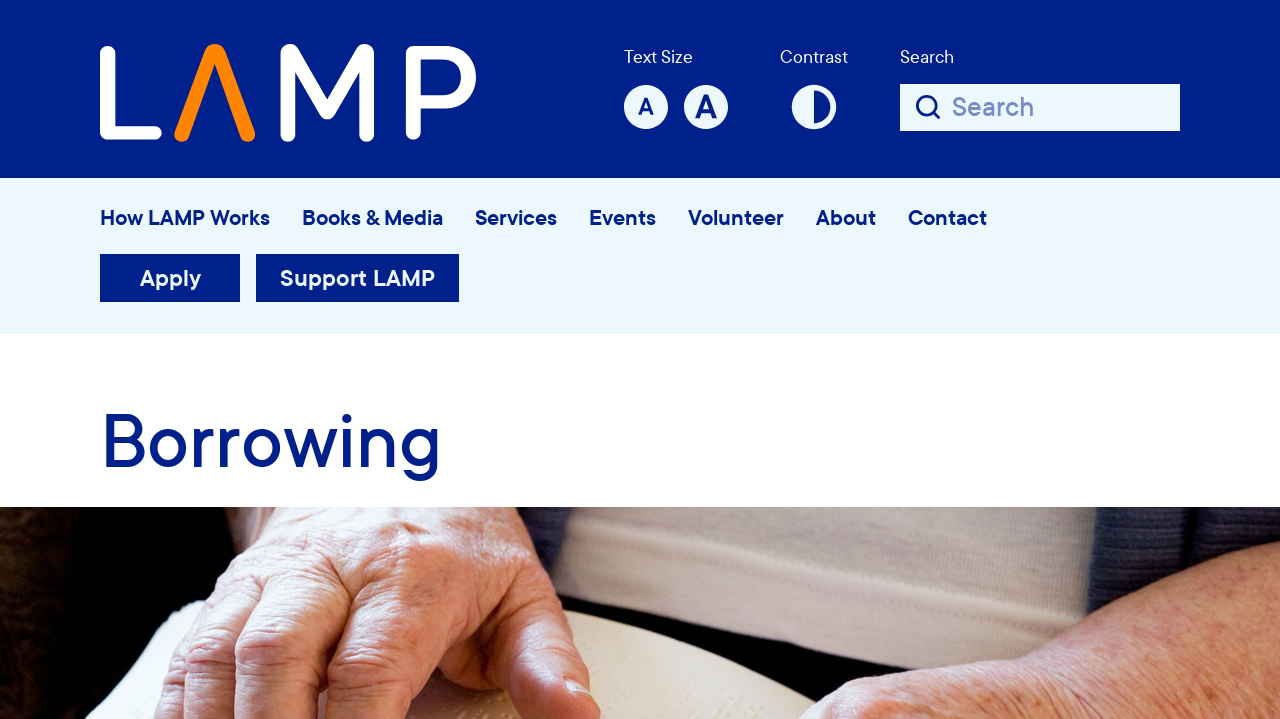Given the description What LAMP Offers, predict the bounding box coordinates of the UI element. Ensure the coordinates are in the format (top-left x, top-left y, bottom-right x, bottom-right y) and all values are between 0 and 1.

[0.223, 0.472, 0.38, 0.589]